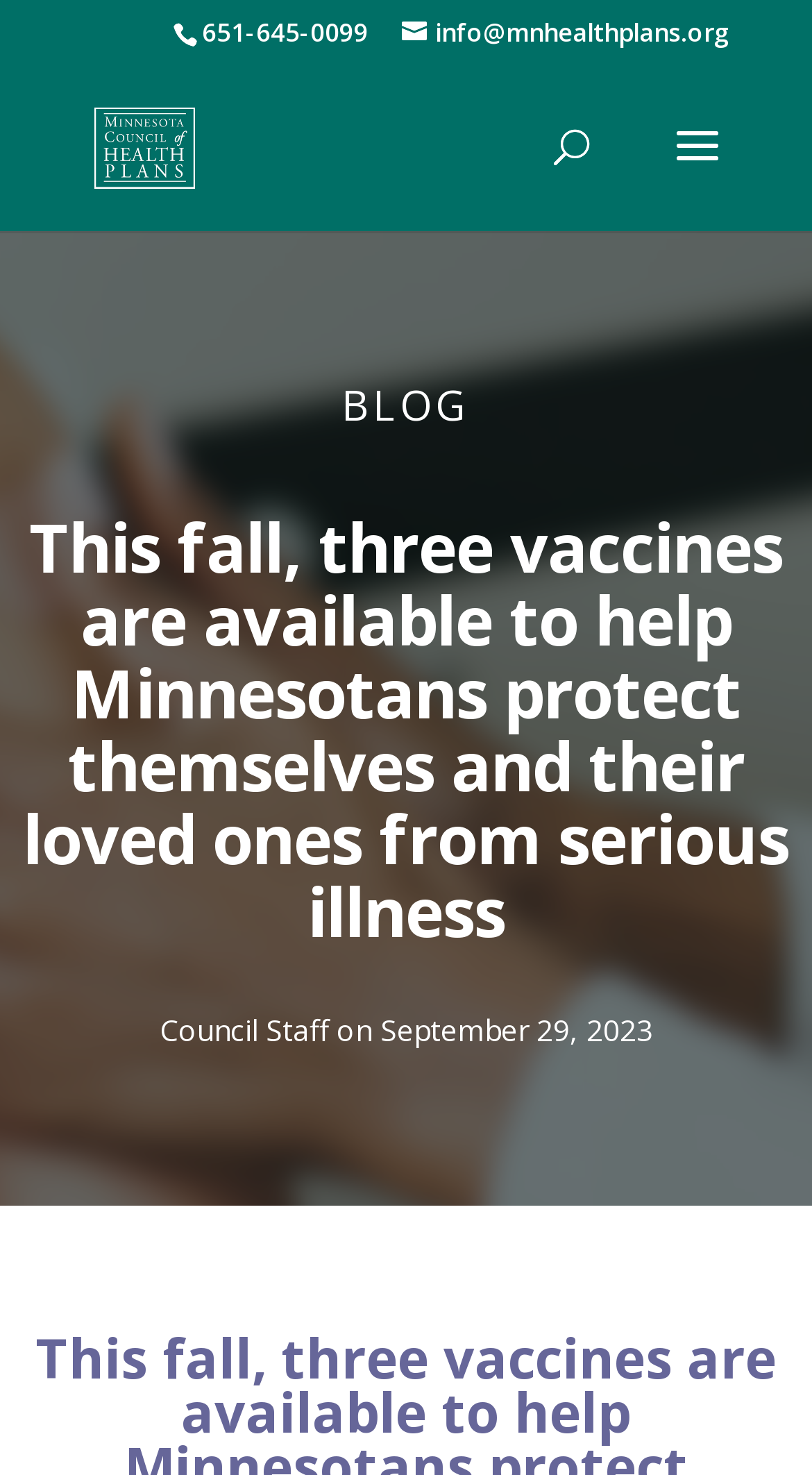Determine the bounding box coordinates (top-left x, top-left y, bottom-right x, bottom-right y) of the UI element described in the following text: alt="Minnesota Council of Health Plans"

[0.11, 0.084, 0.247, 0.111]